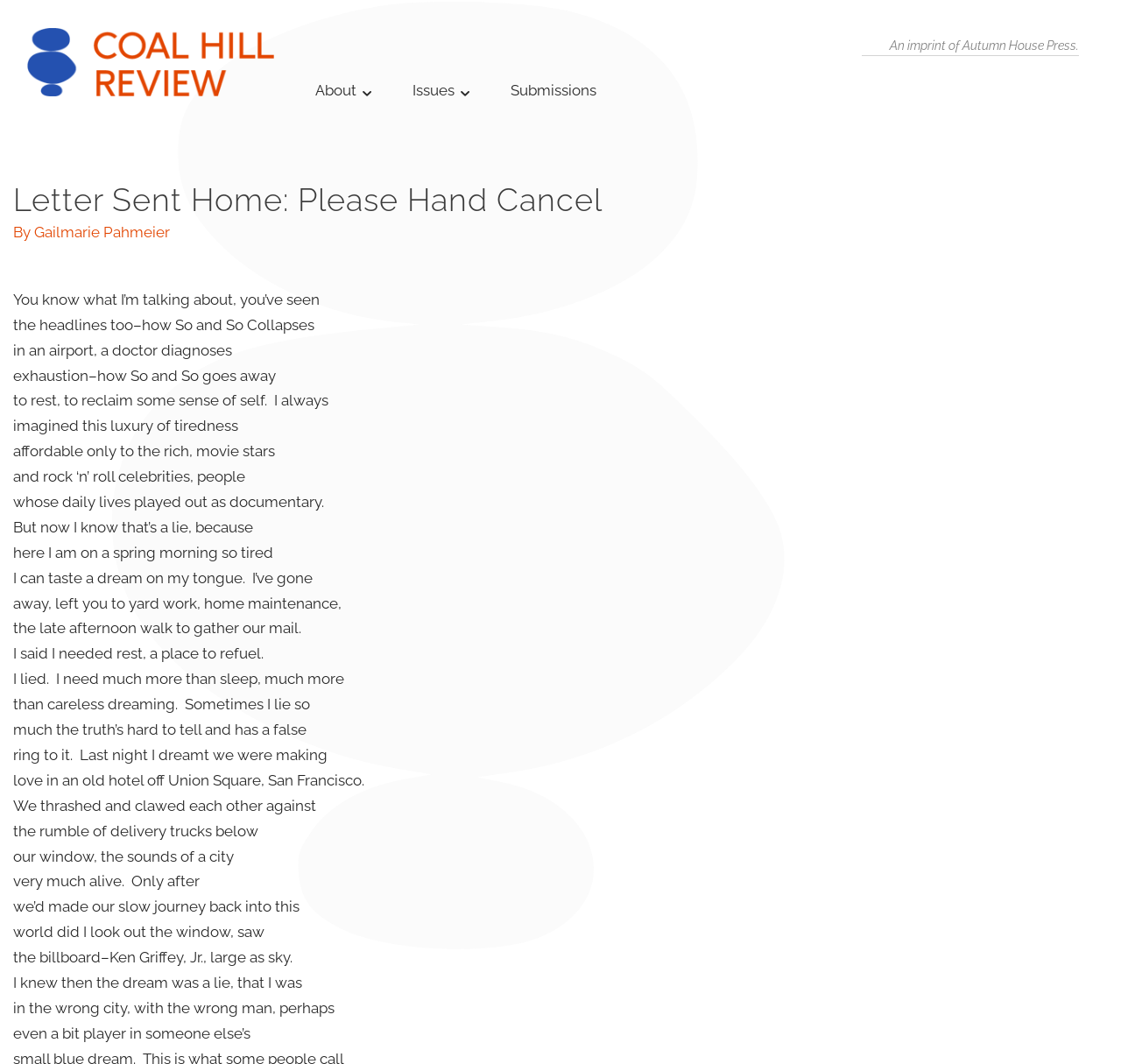What is the topic of the letter? Based on the screenshot, please respond with a single word or phrase.

Exhaustion and rest